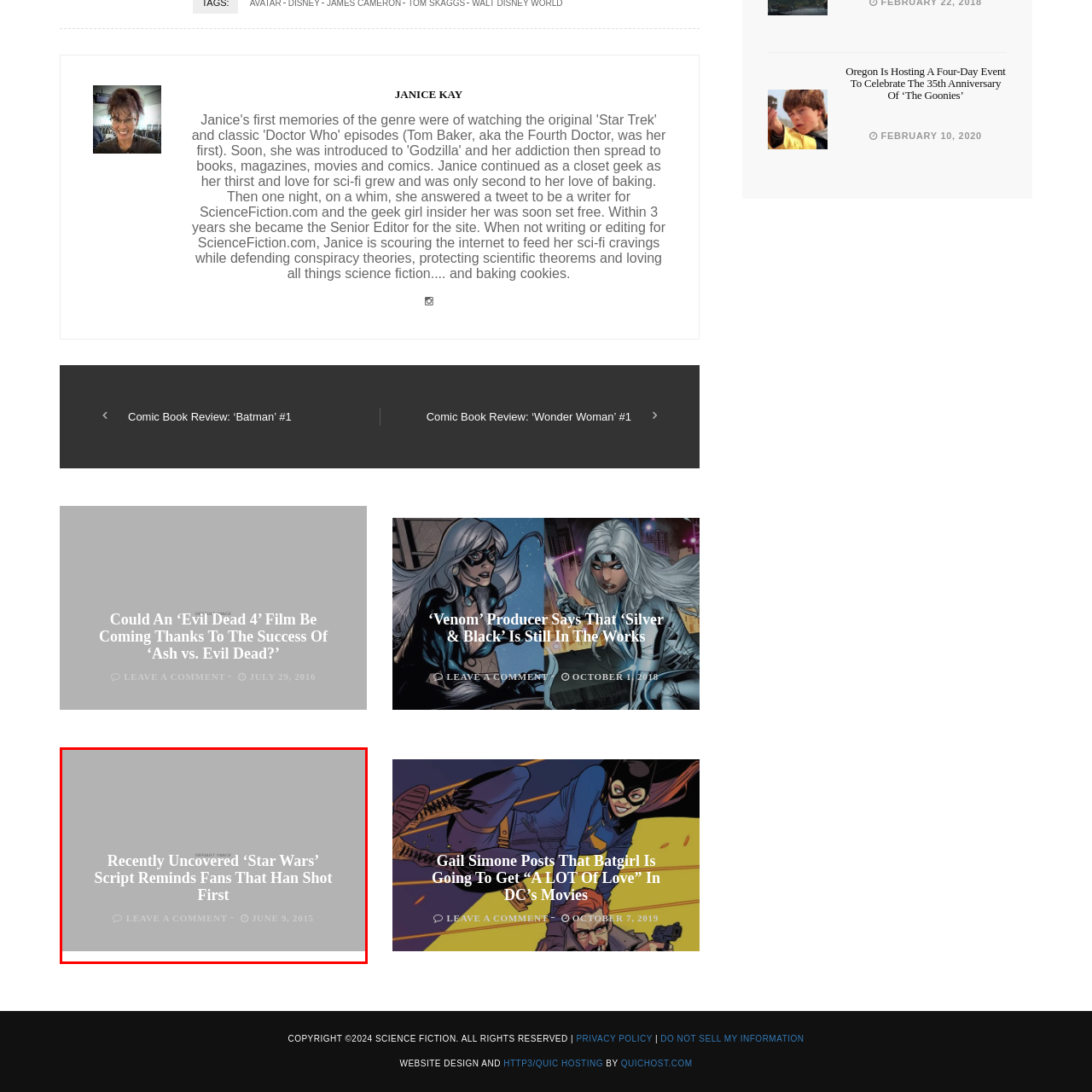Elaborate on the contents of the image marked by the red border.

The image features a prominently displayed title: "Recently Uncovered ‘Star Wars’ Script Reminds Fans That Han Shot First." This headline captures the attention of fans with its reference to a well-known debate within the Star Wars community regarding the iconic character Han Solo. The image acts as a visual anchor for the article linked beneath it, which explores the significance of this script excerpt. Below the title, there are details indicating the option to leave a comment, suggesting engagement with the content, as well as the date of publication, June 9, 2015. The overall design emphasizes both nostalgia and the ongoing discourse surrounding the beloved franchise, inviting viewers to reflect on a pivotal moment in cinematic history.